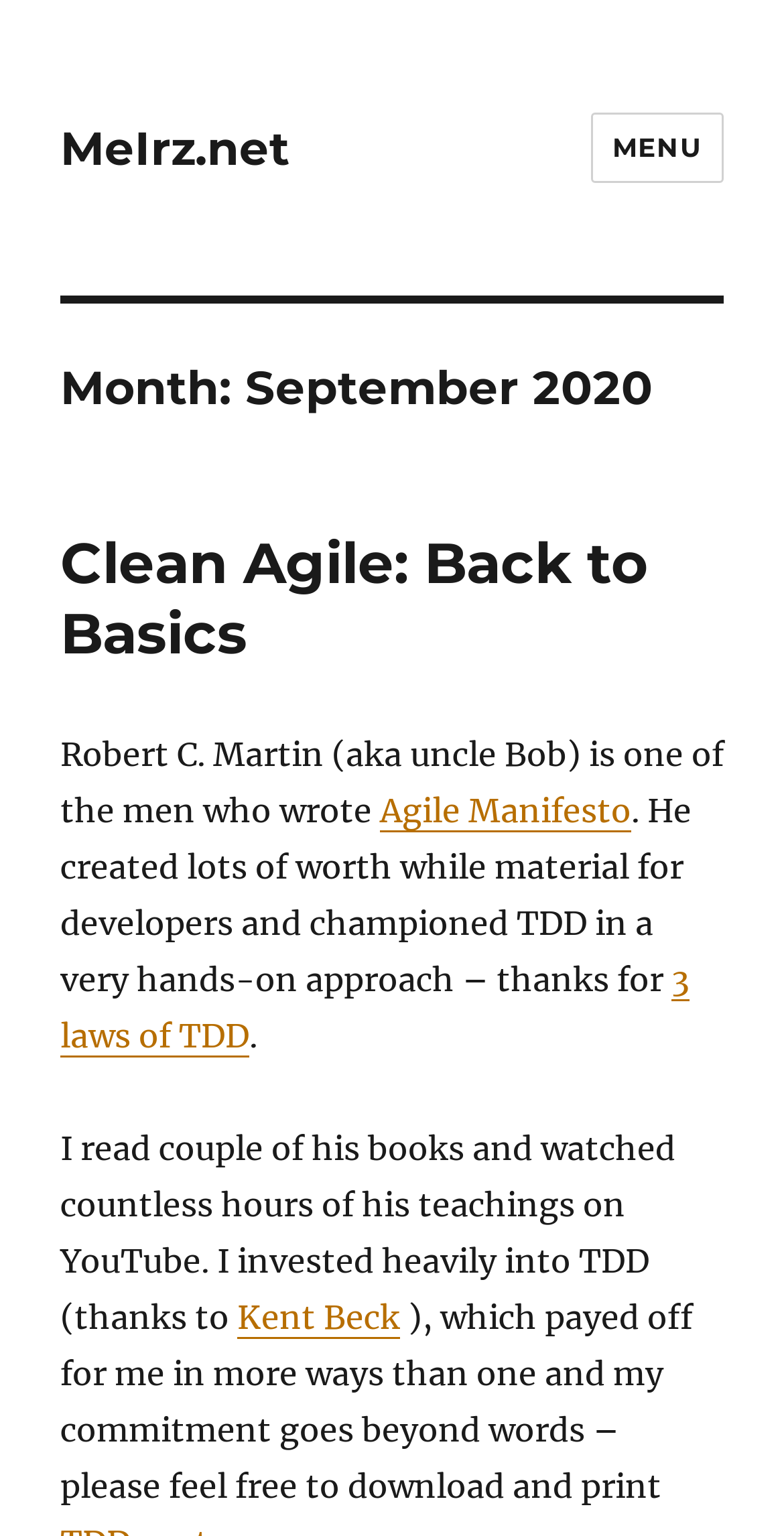Provide your answer in one word or a succinct phrase for the question: 
What is the topic of the webpage?

Clean Agile